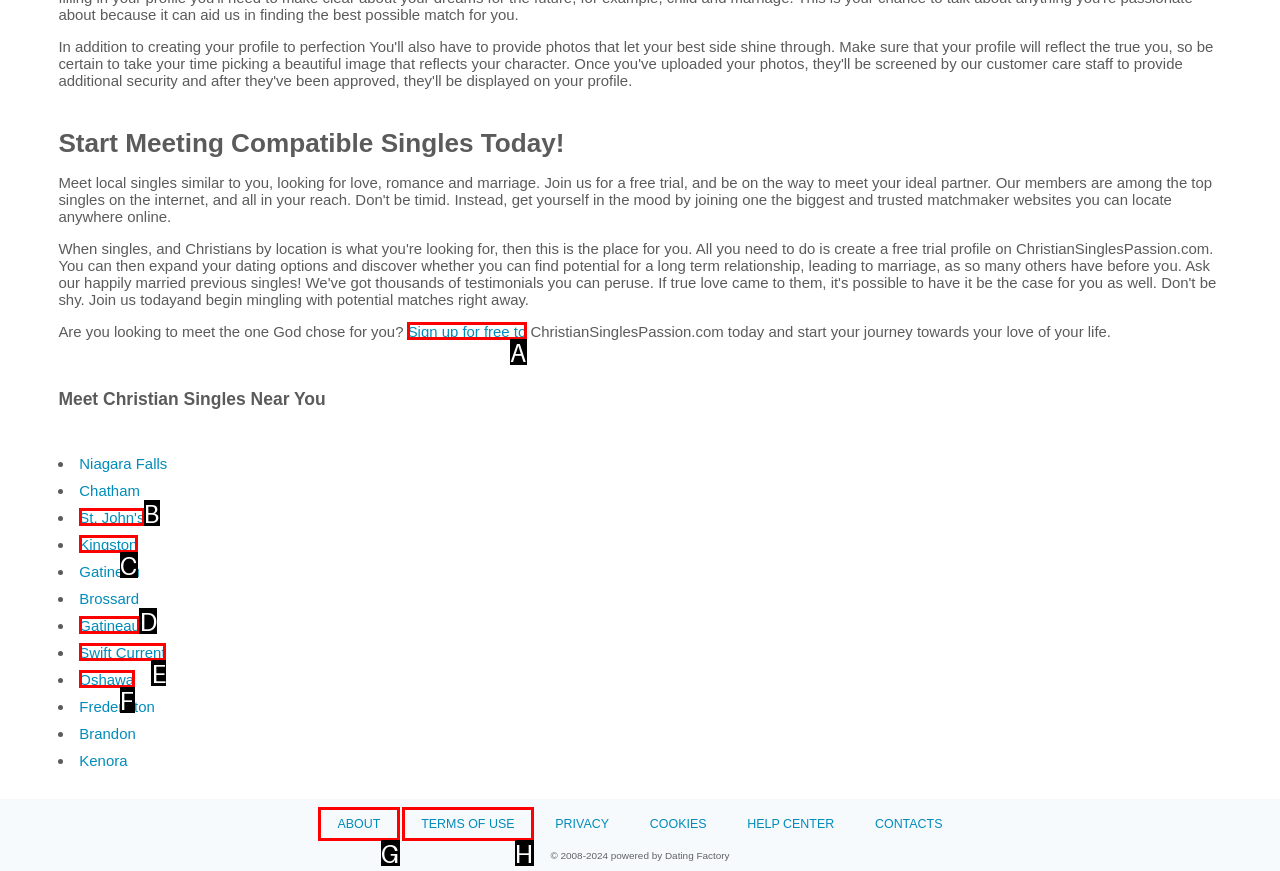Which option is described as follows: Kingston
Answer with the letter of the matching option directly.

C